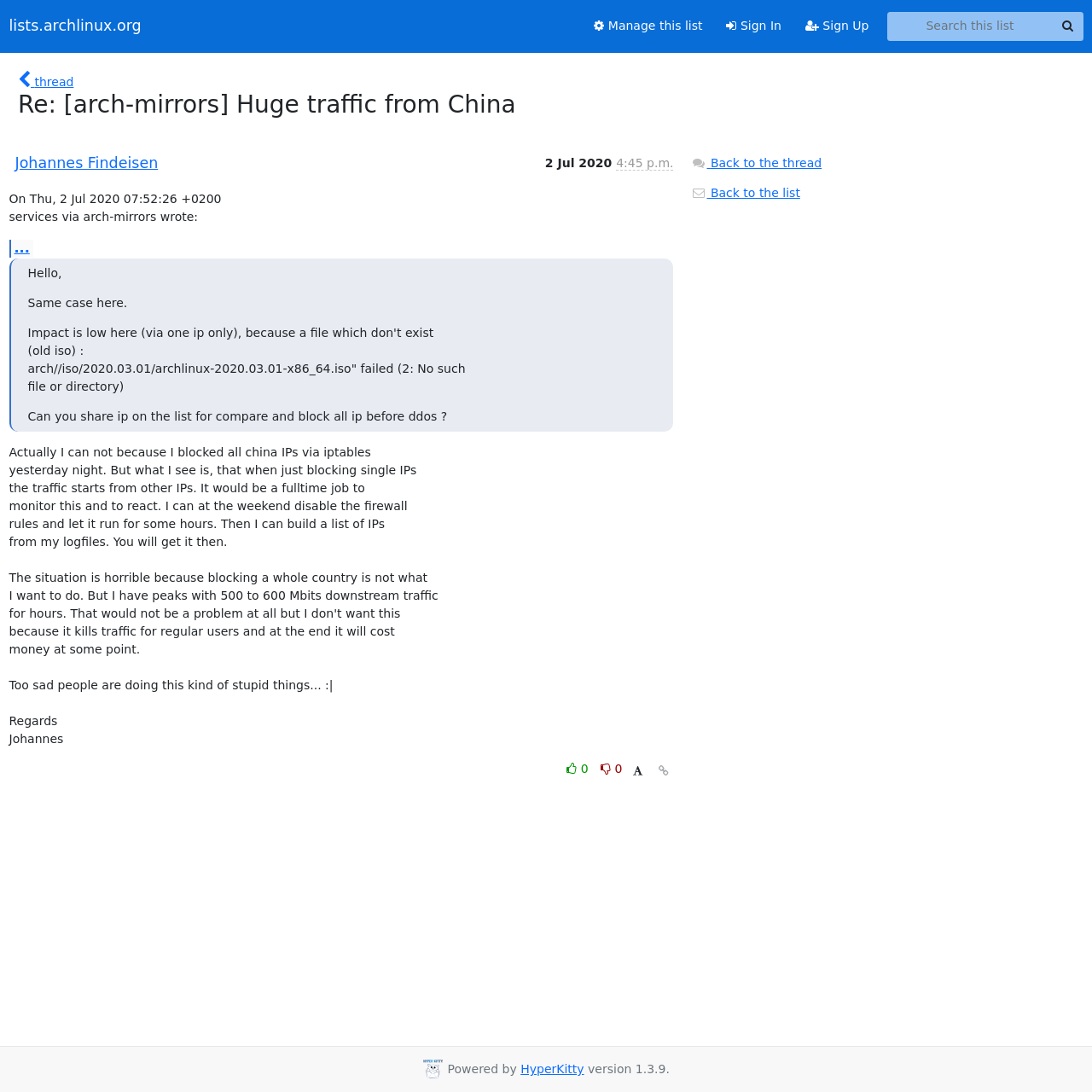Extract the bounding box of the UI element described as: "HyperKitty".

[0.477, 0.972, 0.535, 0.985]